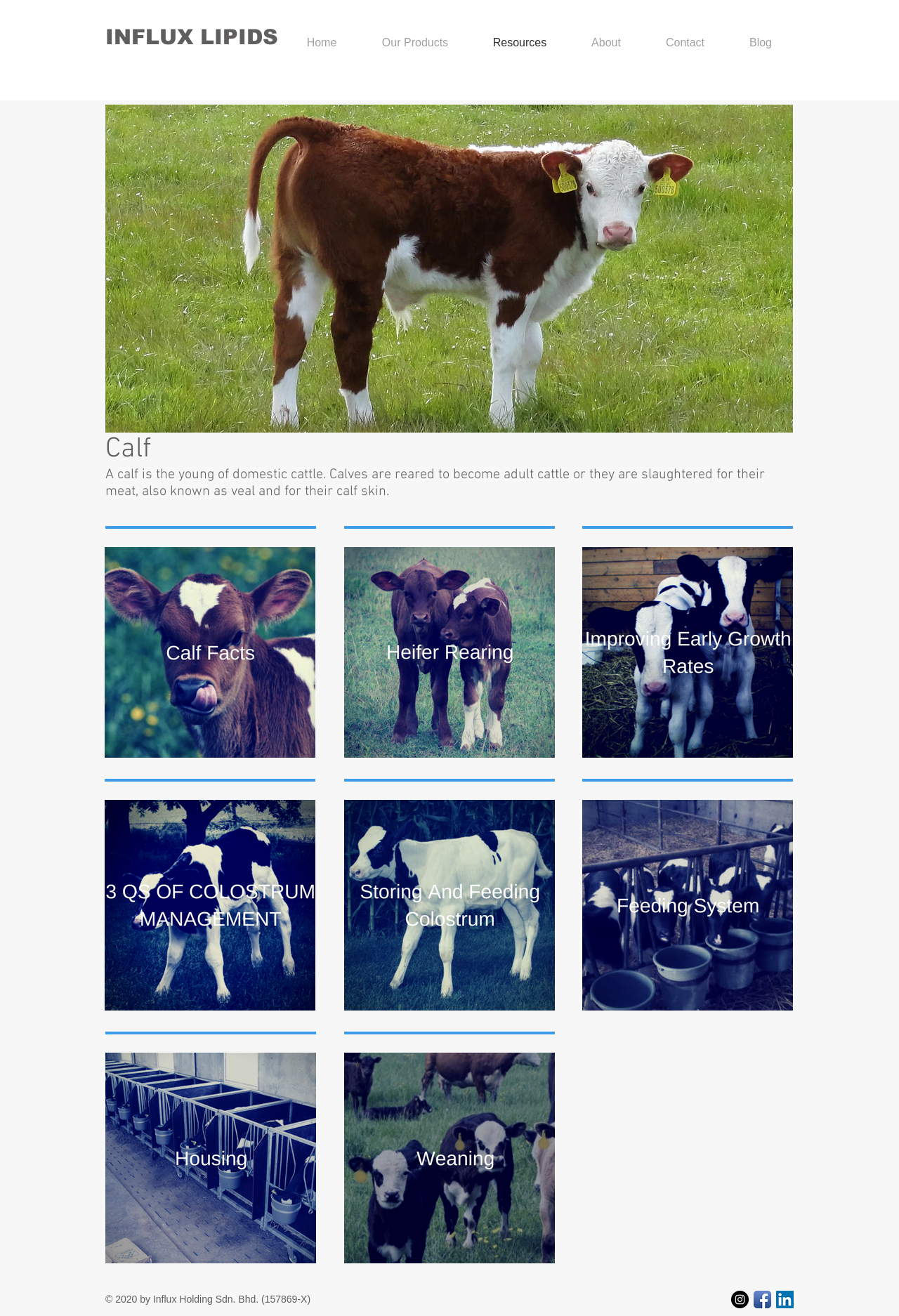Locate the bounding box coordinates of the segment that needs to be clicked to meet this instruction: "Learn more about troubleshooting WordPress".

None